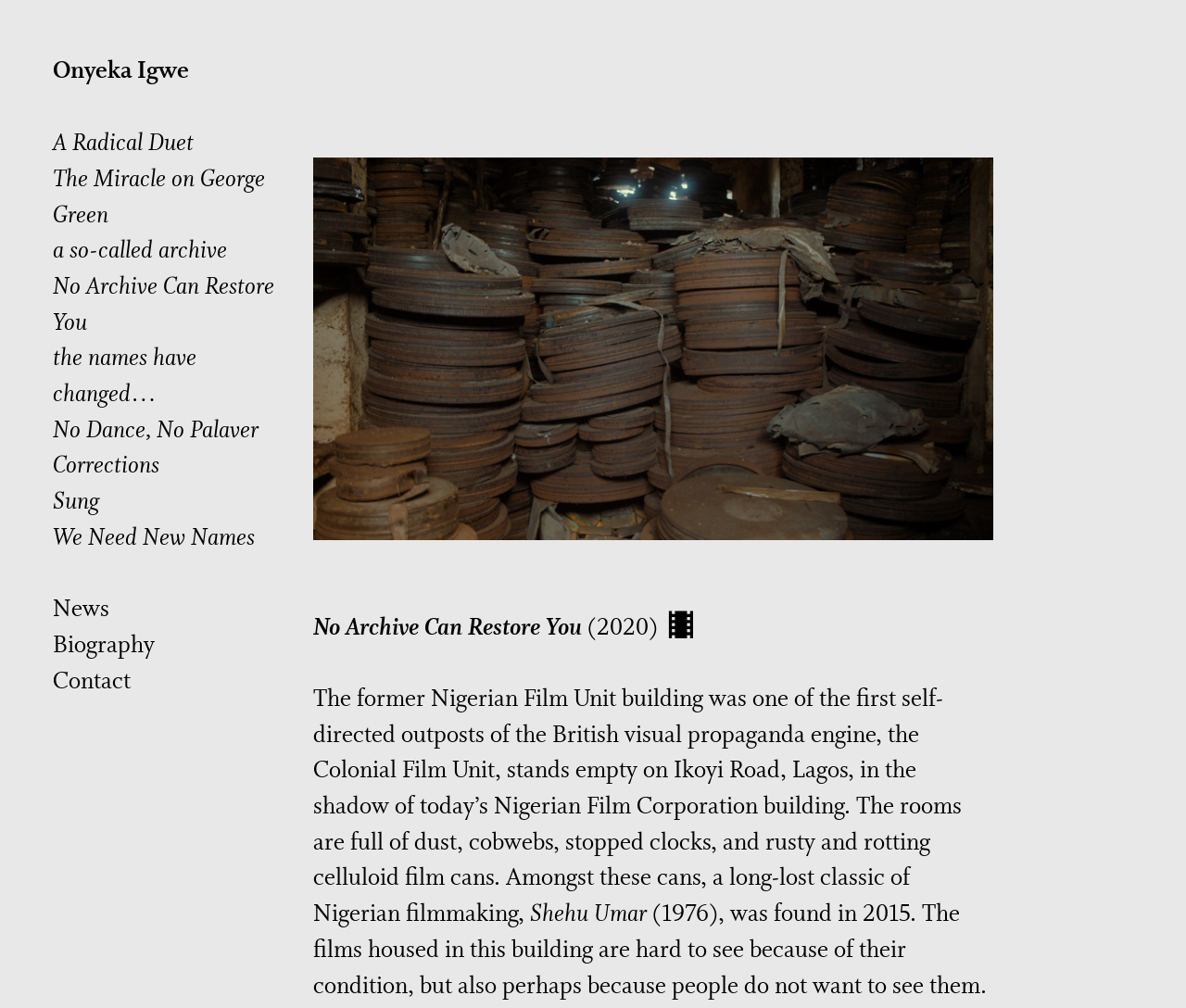What is the year of the film mentioned?
Can you offer a detailed and complete answer to this question?

The year of the film mentioned can be found in the text '(2020)' which is located next to the title 'No Archive Can Restore You'. This suggests that the film was released in 2020.